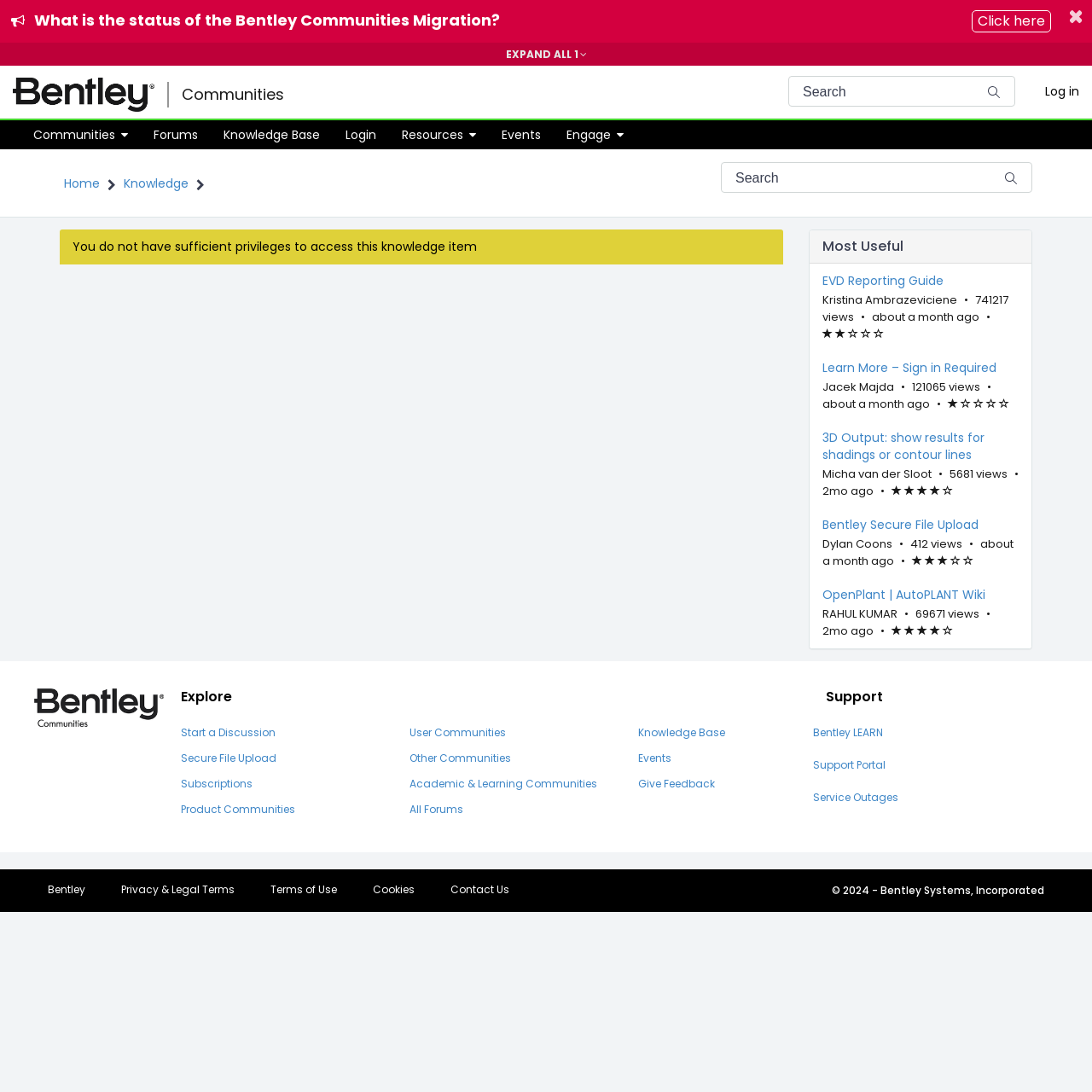Use a single word or phrase to answer the question:
Who authored the article 'EVD Reporting Guide'?

Kristina Ambrazeviciene